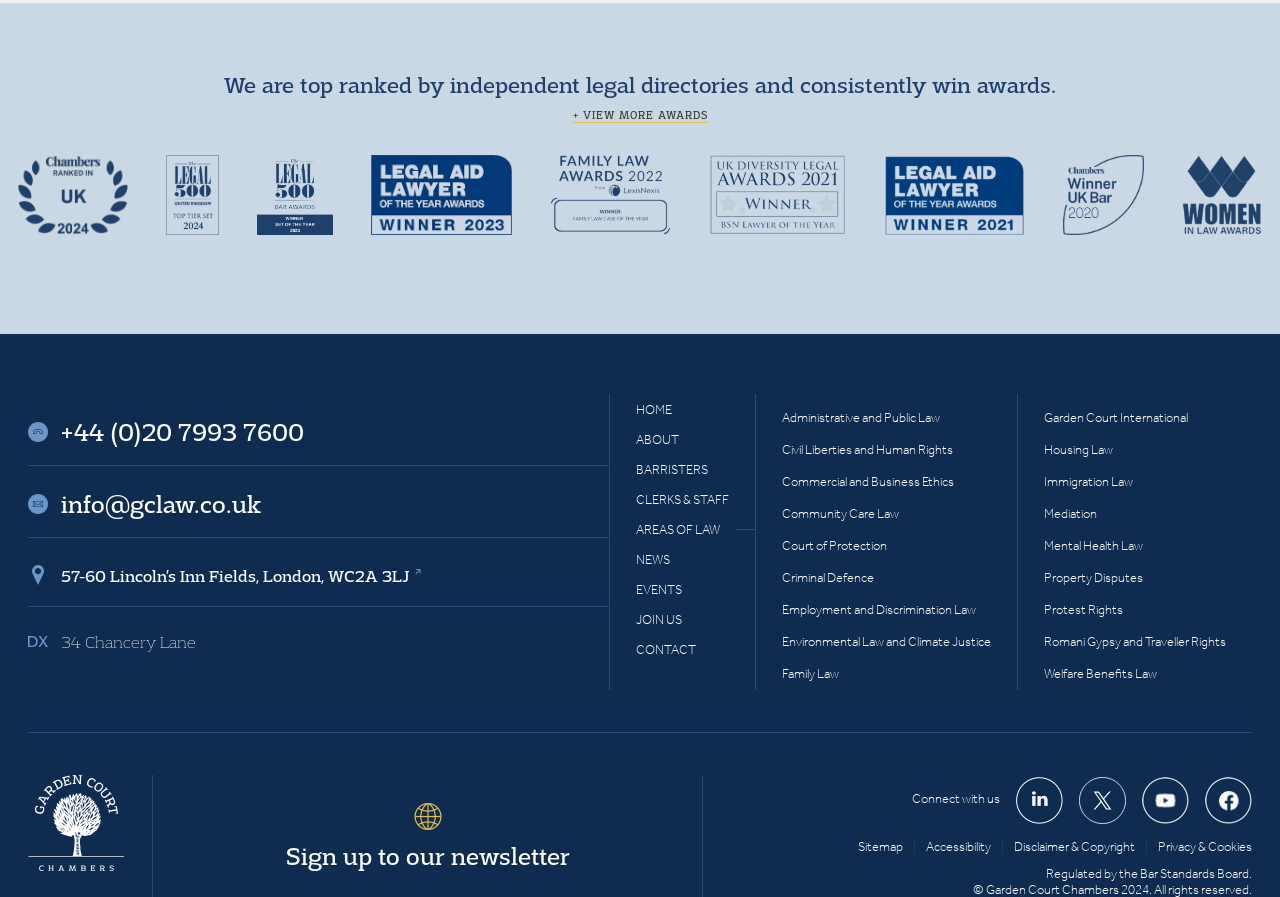Please find the bounding box coordinates of the element's region to be clicked to carry out this instruction: "Contact us".

[0.497, 0.716, 0.544, 0.733]